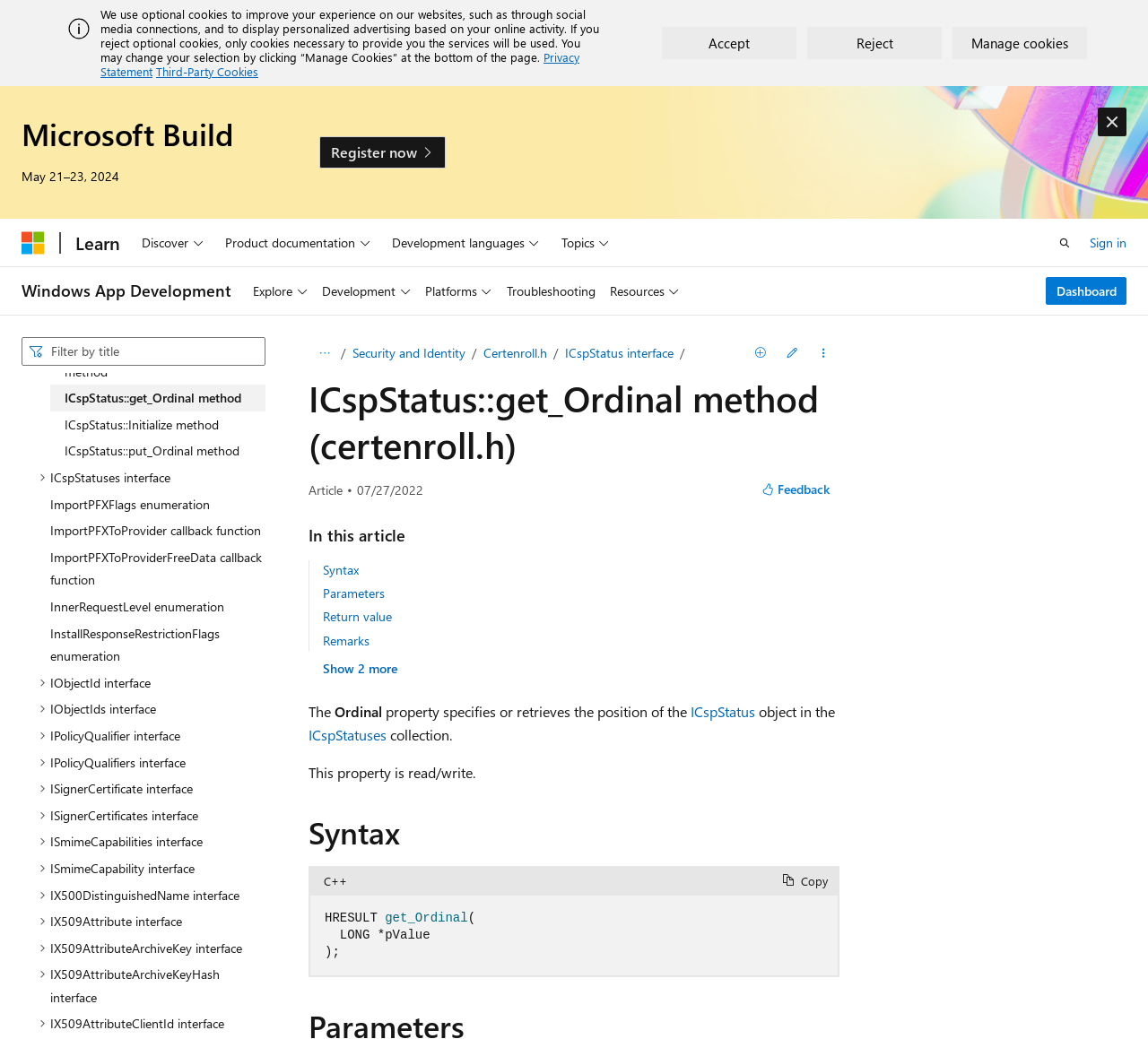Please determine and provide the text content of the webpage's heading.

ICspStatus::get_Ordinal method (certenroll.h)